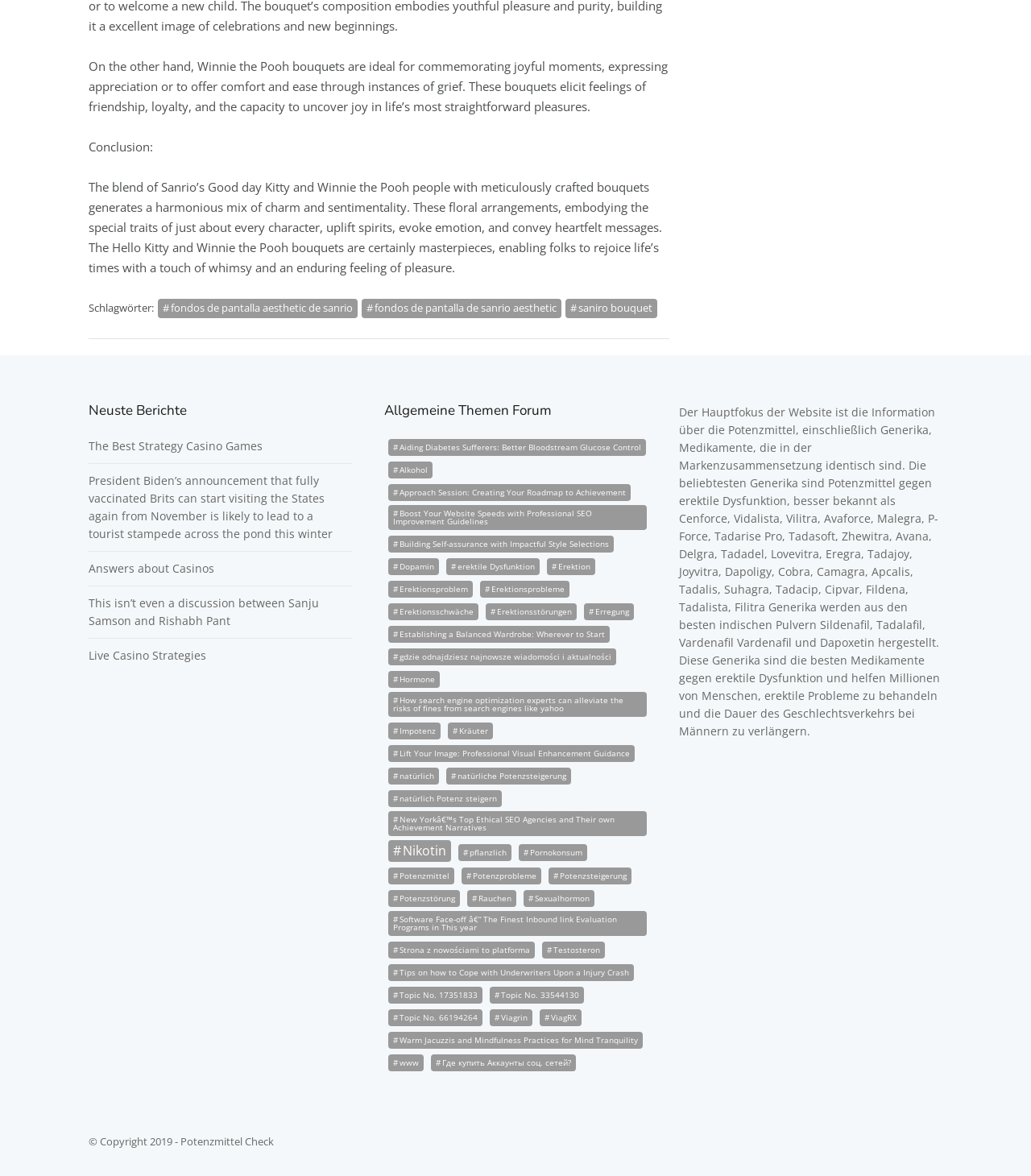Respond to the question below with a single word or phrase: How many links are there under the 'Allgemeine Themen Forum' heading?

30